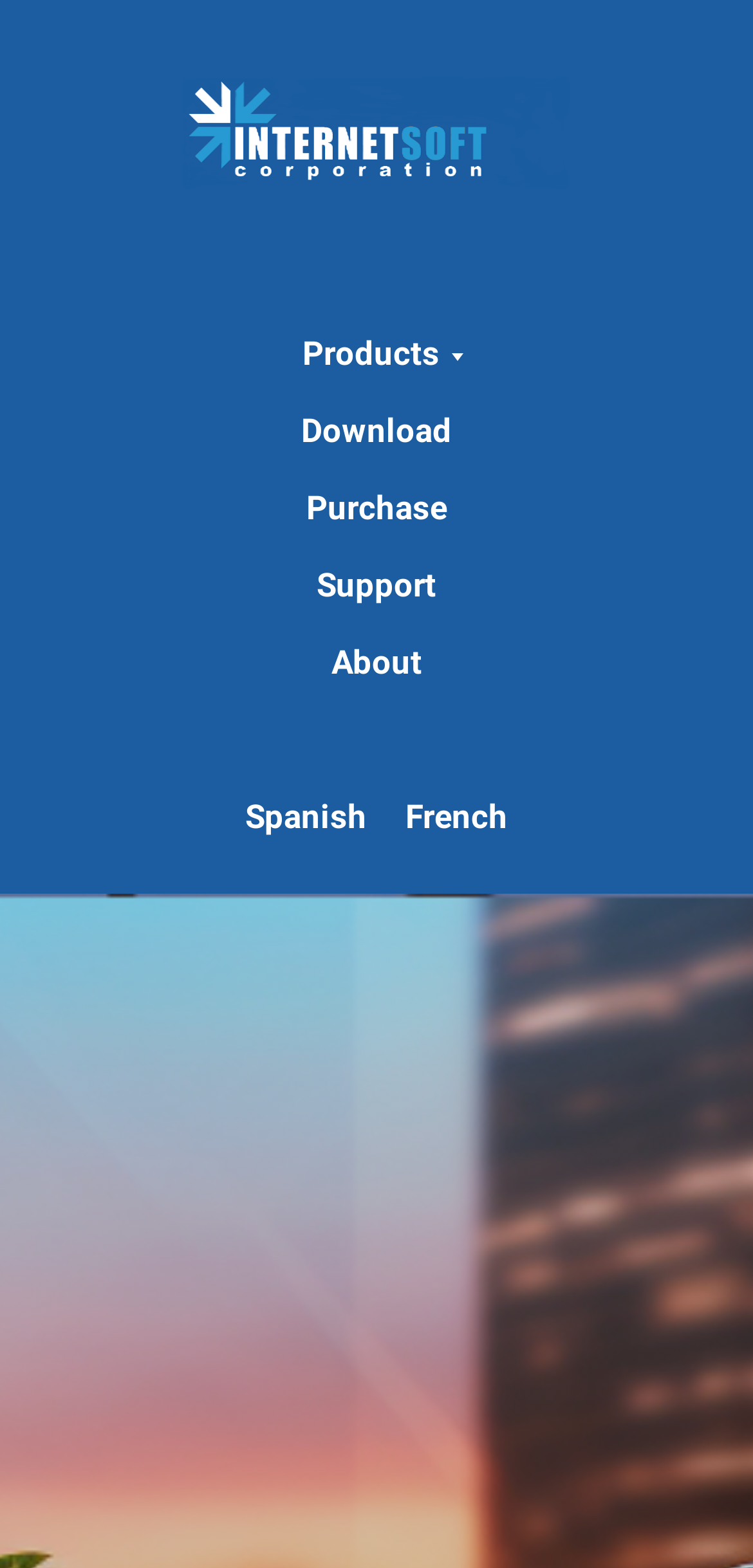Highlight the bounding box coordinates of the element you need to click to perform the following instruction: "learn about the company."

[0.44, 0.41, 0.56, 0.435]